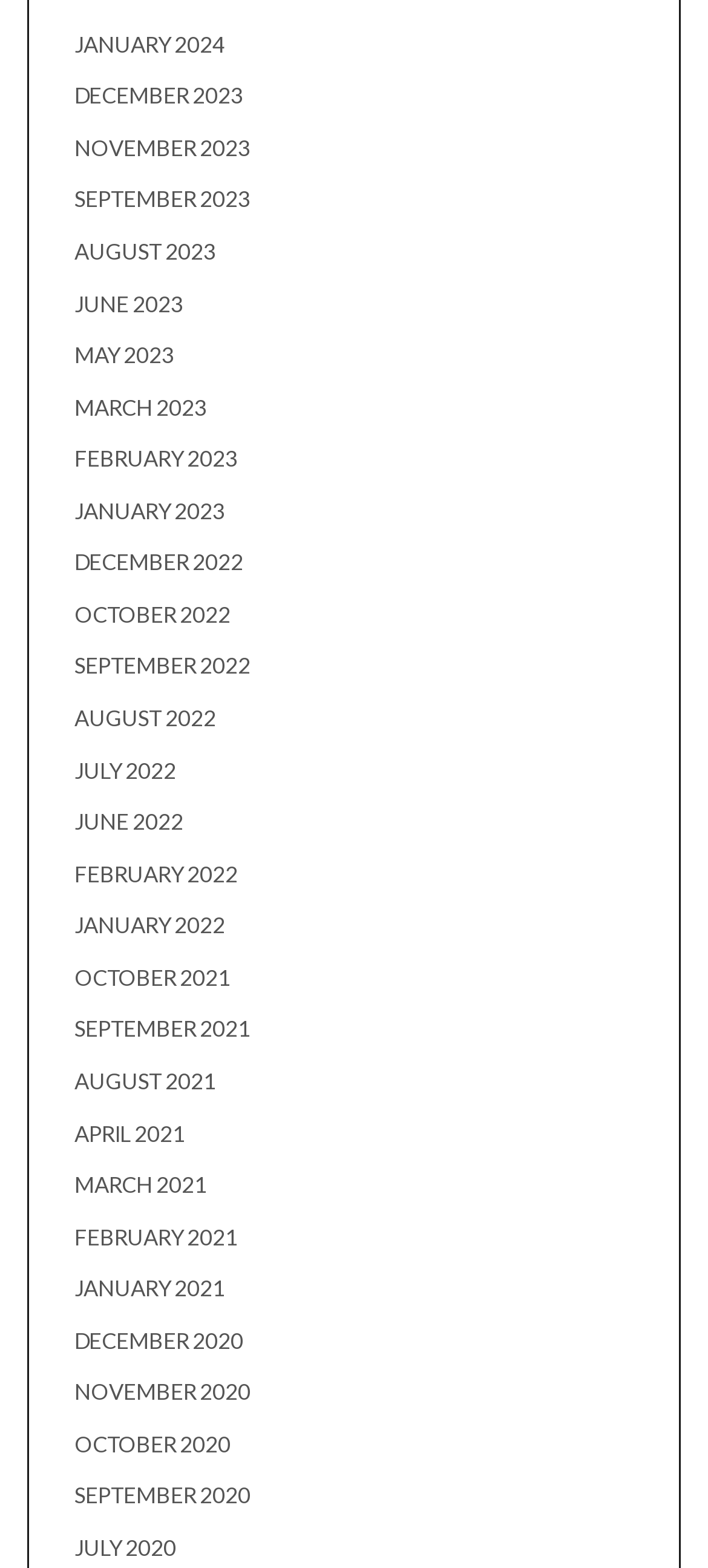What is the vertical position of the link 'JUNE 2022' relative to the link 'JUNE 2023'?
Give a comprehensive and detailed explanation for the question.

By comparing the y1 and y2 coordinates of the bounding boxes of the two links, I found that the link 'JUNE 2022' has a larger y1 and y2 value than the link 'JUNE 2023', which means it is positioned below the link 'JUNE 2023'.